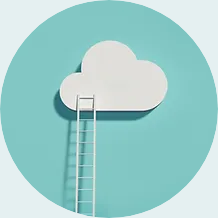What is the theme of the image?
Look at the image and provide a detailed response to the question.

The caption suggests that the image invites viewers to ponder the metaphor of reaching for one's dreams or ideas, blending art with a playful sense of exploration, which aligns with the themes of aspiration and imagination.